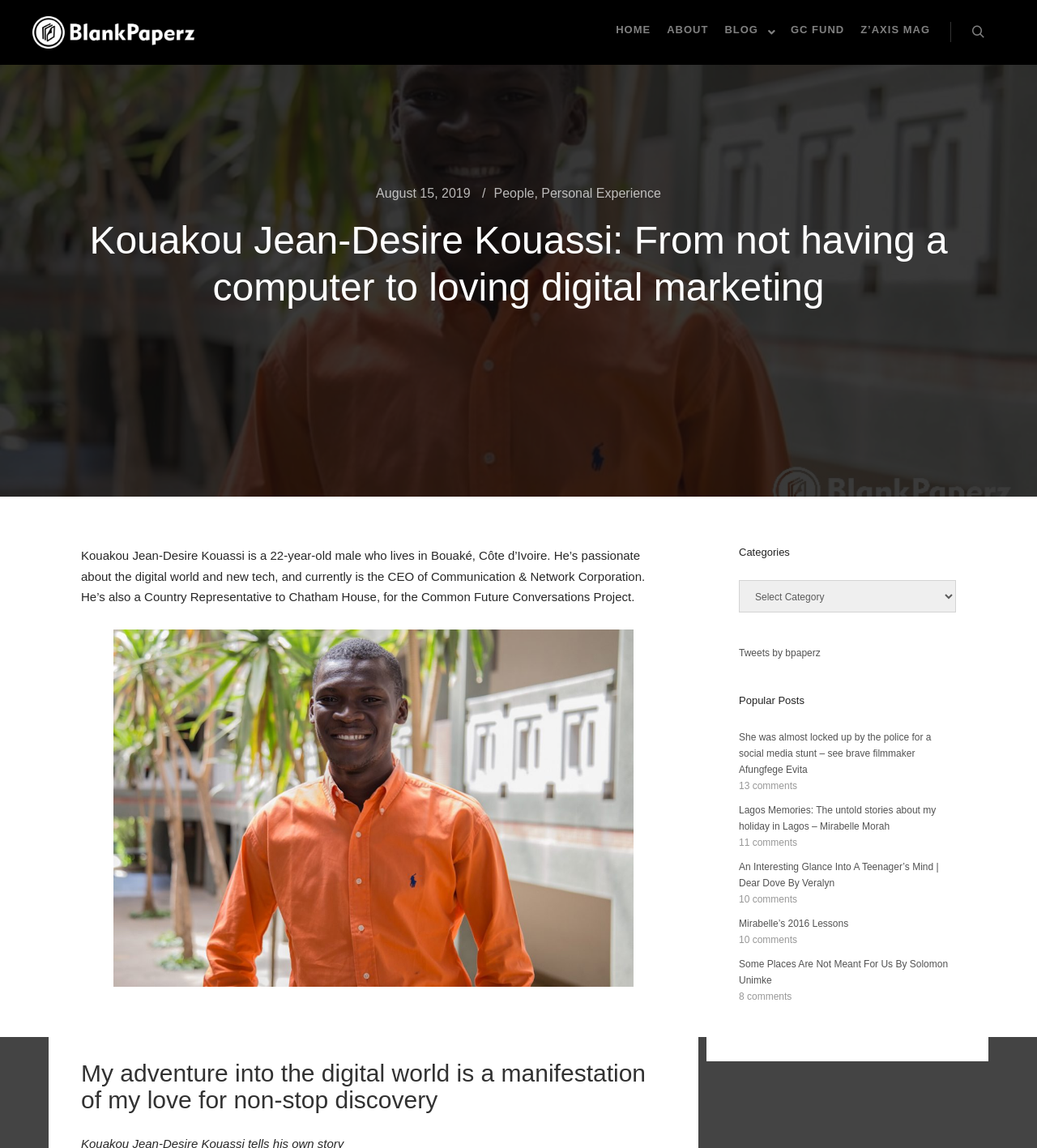Please examine the image and provide a detailed answer to the question: How many links are there in the navigation menu?

I counted the number of link elements in the navigation menu, which are 'HOME', 'ABOUT', 'BLOG', 'GC FUND', 'Z’AXIS MAG', and the search button.